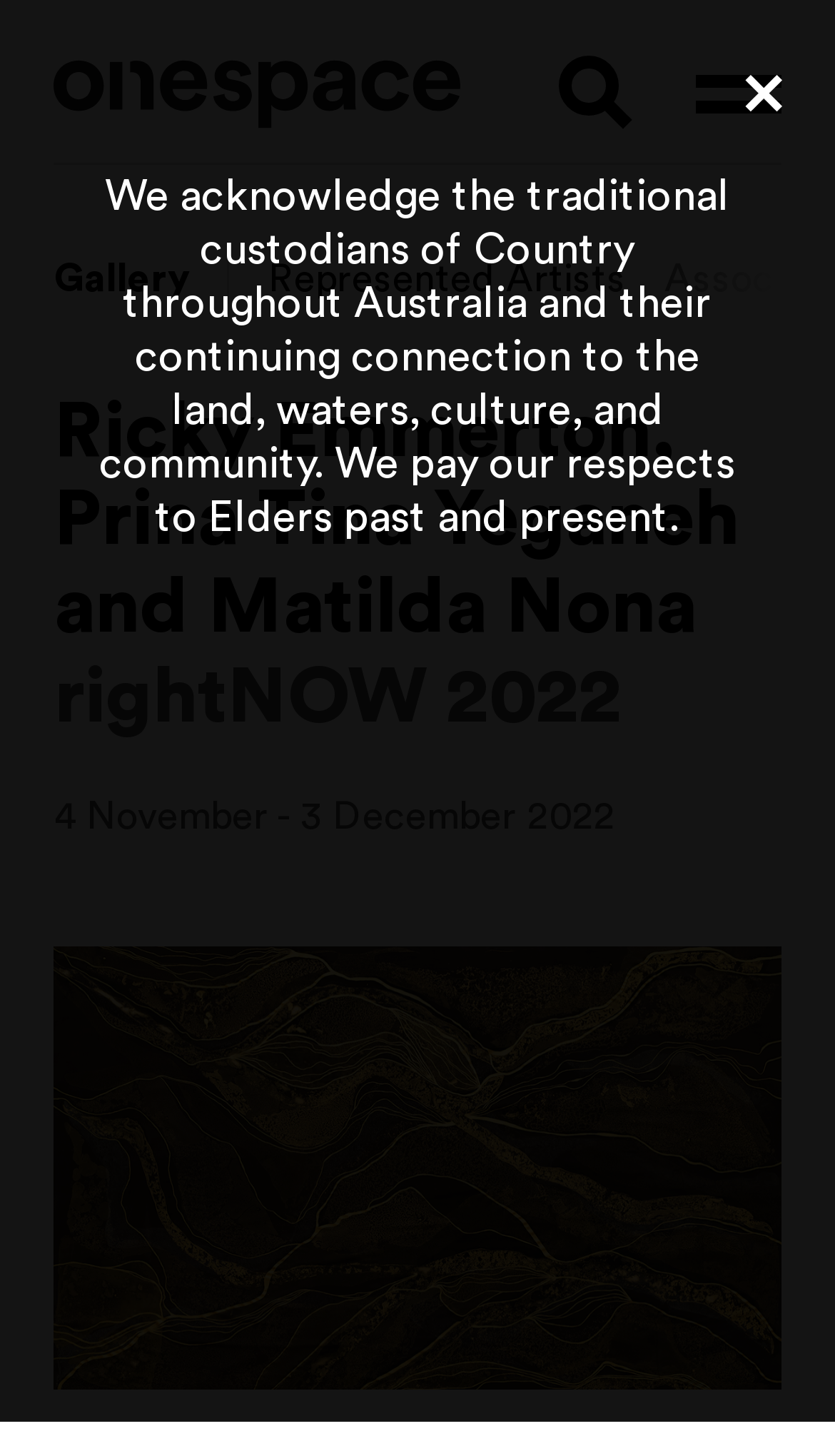Show the bounding box coordinates for the element that needs to be clicked to execute the following instruction: "Close the current window". Provide the coordinates in the form of four float numbers between 0 and 1, i.e., [left, top, right, bottom].

[0.892, 0.035, 0.938, 0.094]